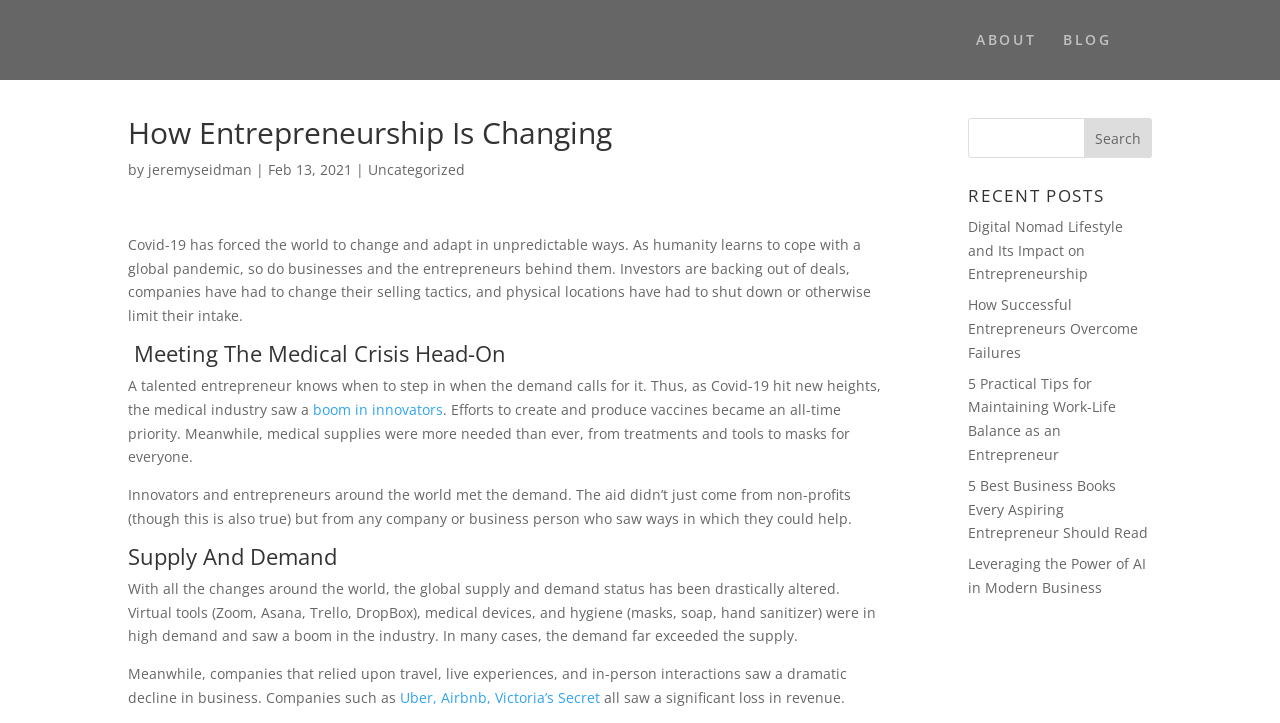Examine the screenshot and answer the question in as much detail as possible: What are some recent posts listed on the webpage?

I found the recent posts by looking at the links listed under the heading 'RECENT POSTS' which is located on the right side of the webpage. The posts include 'Digital Nomad Lifestyle and Its Impact on Entrepreneurship', 'How Successful Entrepreneurs Overcome Failures', '5 Practical Tips for Maintaining Work-Life Balance as an Entrepreneur', '5 Best Business Books Every Aspiring Entrepreneur Should Read', and 'Leveraging the Power of AI in Modern Business'.